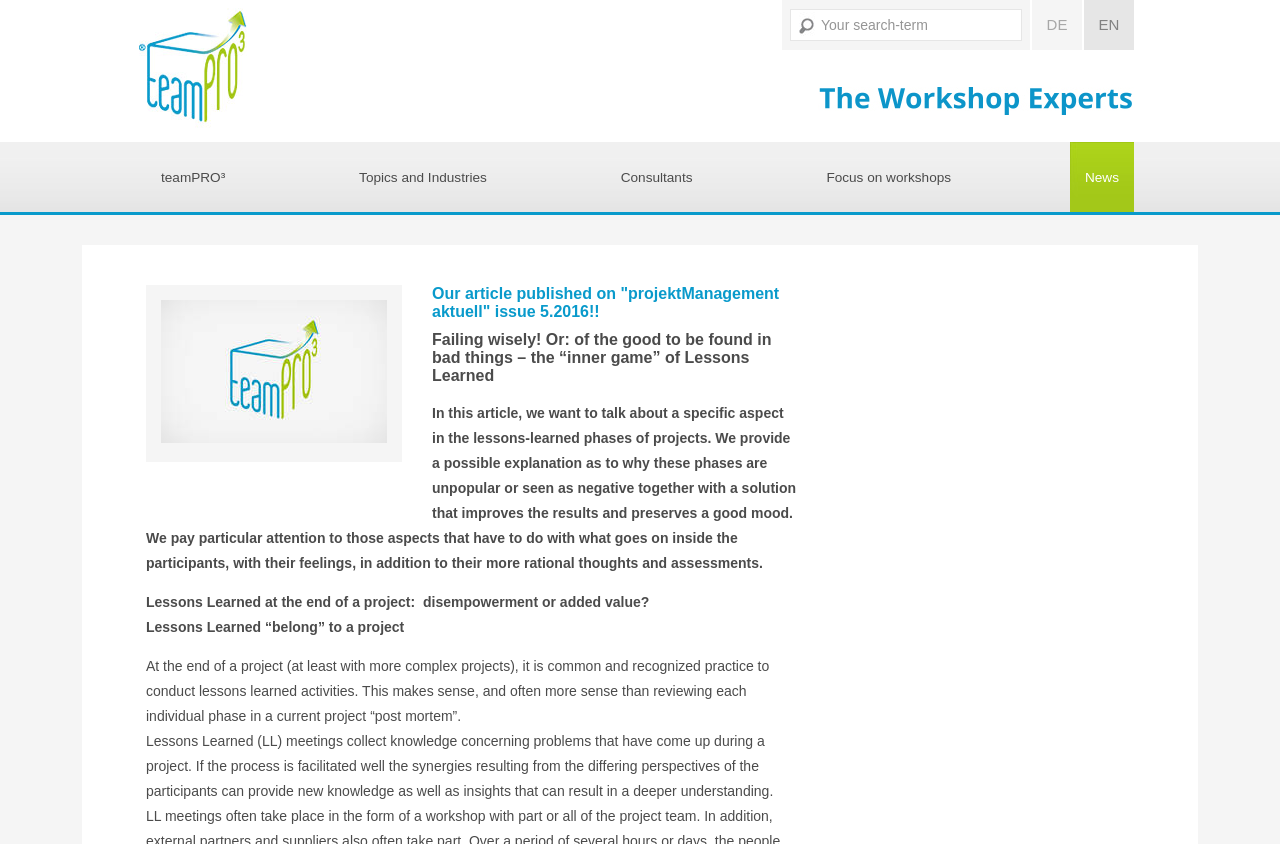Can you identify the bounding box coordinates of the clickable region needed to carry out this instruction: 'go to teamPRO³ homepage'? The coordinates should be four float numbers within the range of 0 to 1, stated as [left, top, right, bottom].

[0.109, 0.147, 0.193, 0.167]